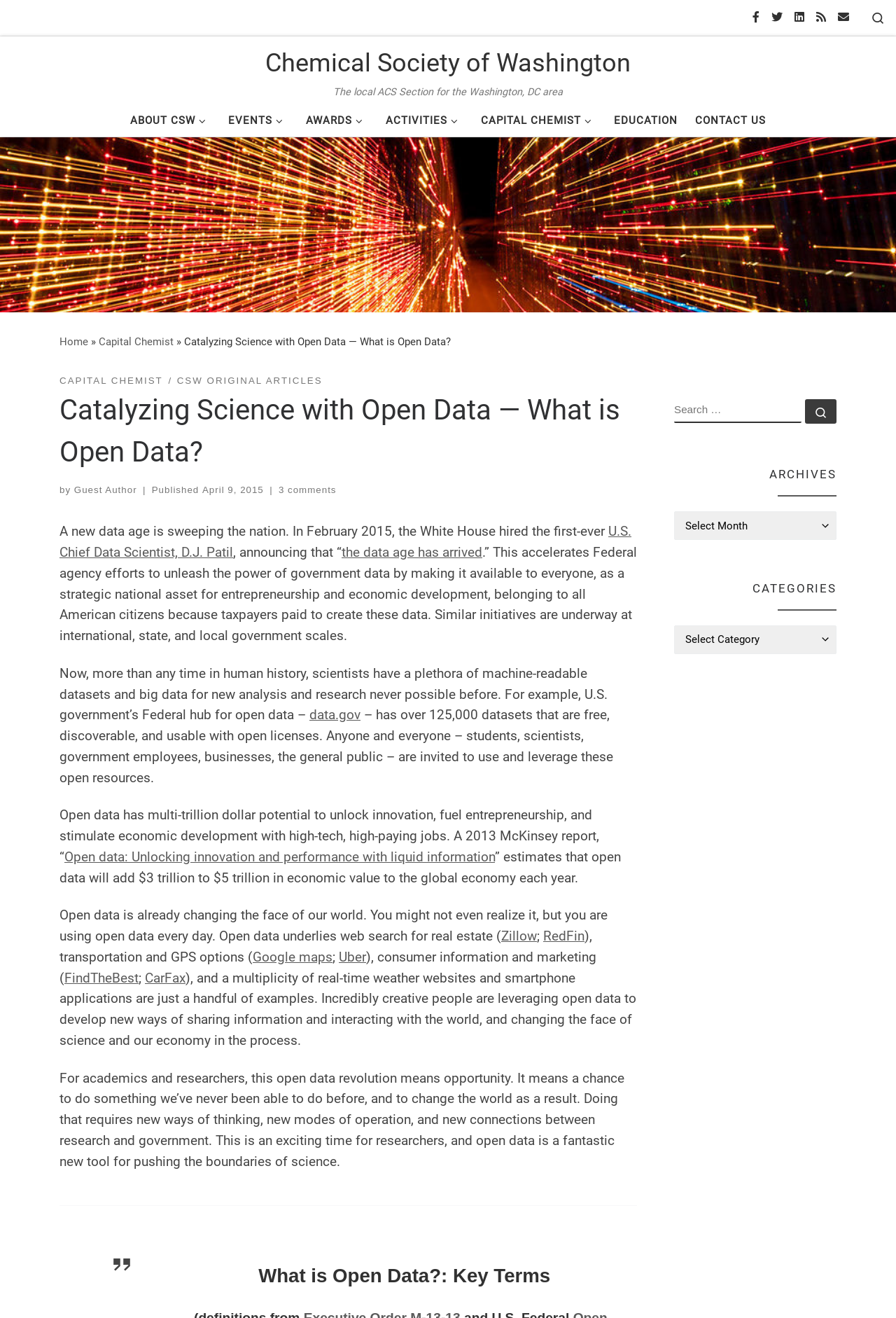Show the bounding box coordinates of the region that should be clicked to follow the instruction: "Go to ABOUT CSW."

[0.14, 0.08, 0.24, 0.103]